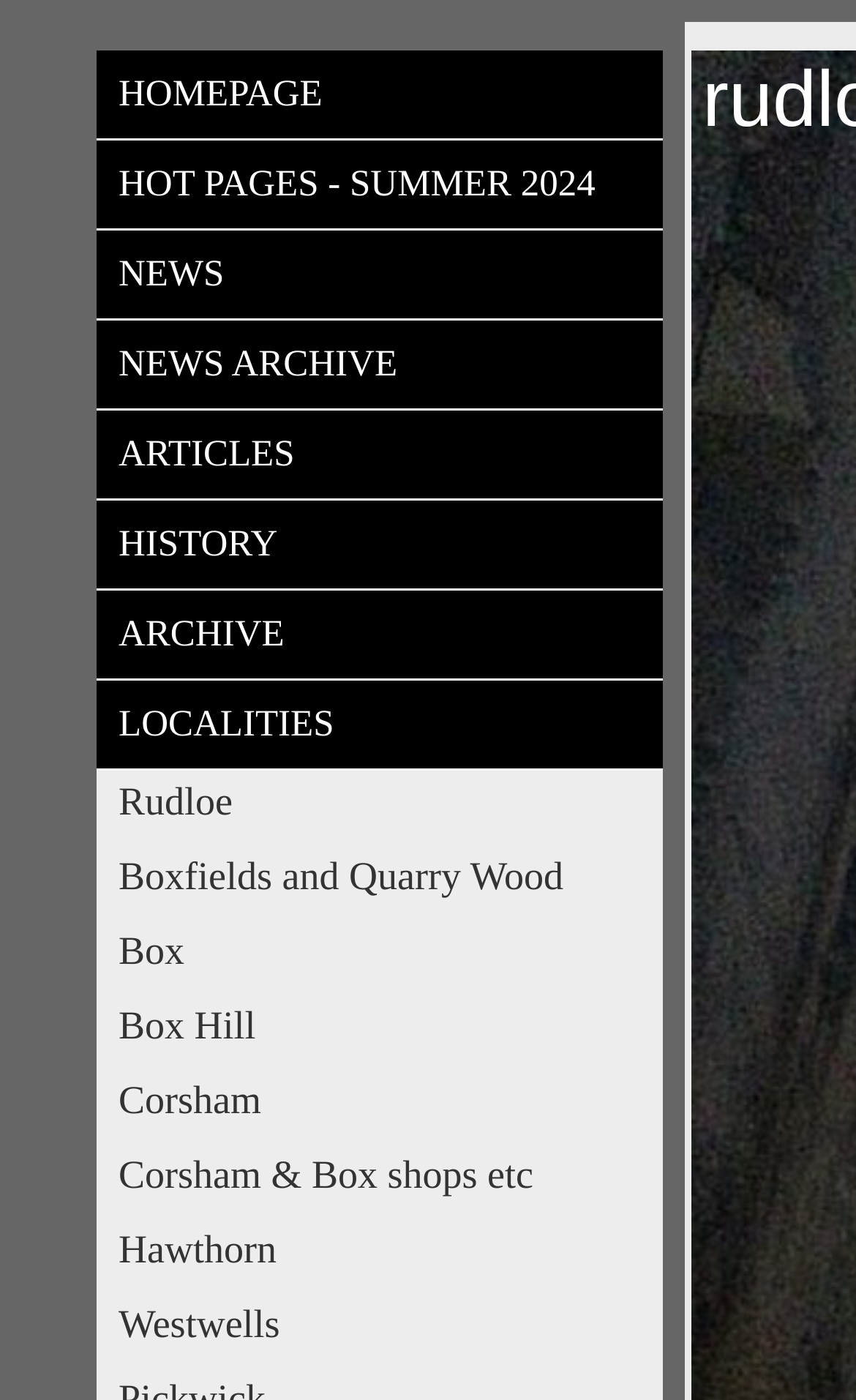What is the last link on the webpage?
Please look at the screenshot and answer in one word or a short phrase.

Westwells